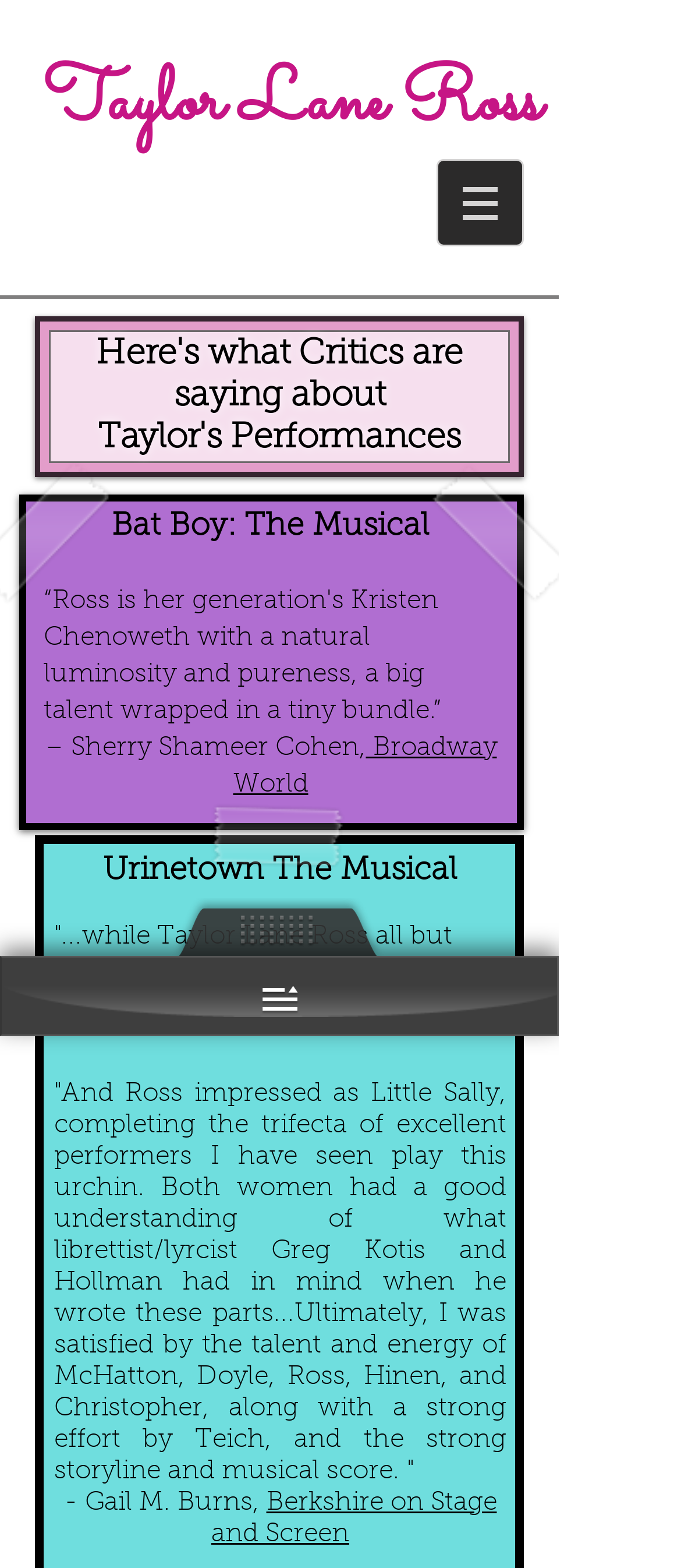Find and provide the bounding box coordinates for the UI element described here: "Berkshire on Stage and Screen". The coordinates should be given as four float numbers between 0 and 1: [left, top, right, bottom].

[0.31, 0.951, 0.729, 0.987]